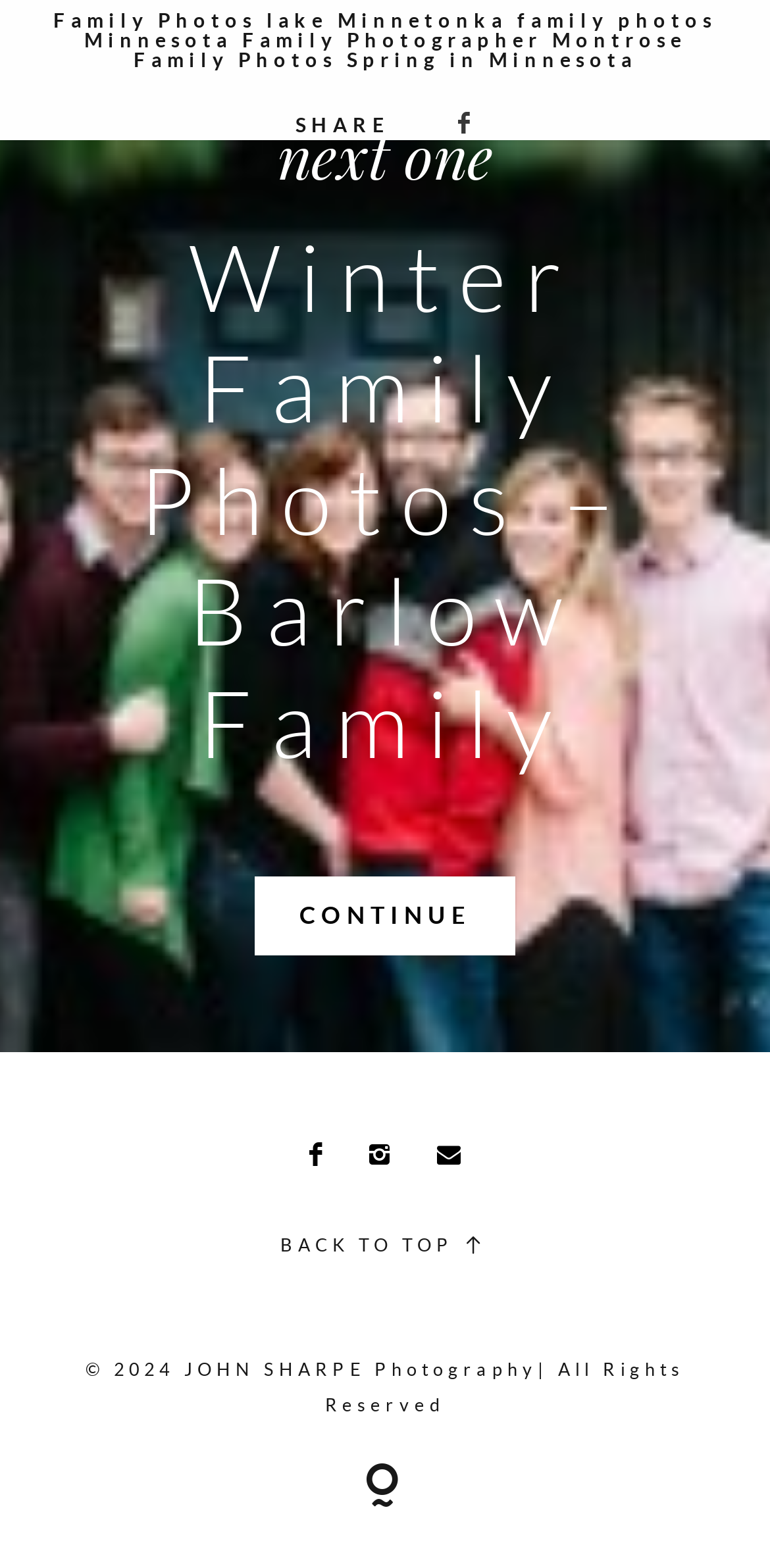Given the element description New Construction Division, identify the bounding box coordinates for the UI element on the webpage screenshot. The format should be (top-left x, top-left y, bottom-right x, bottom-right y), with values between 0 and 1.

None